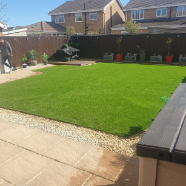Explain in detail what you see in the image.

The image showcases a beautifully landscaped backyard featuring a vibrant green lawn, which appears to be made of artificial grass. This space is captured on a sunny day, highlighting the lushness of the lawn and clean lines of the landscaping. The yard is surrounded by a wooden fence, providing privacy and a cozy atmosphere. 

In the background, several potted plants are positioned along the fence, adding a touch of greenery and life to the space. A gravel pathway borders the lawn, leading to a well-maintained stone patio area where outdoor furniture may be arranged for relaxation and social gatherings. 

The overall setting exudes a tranquil and inviting ambiance, perfect for enjoying outdoor activities or simply basking in the sunshine. This is likely part of a project showcasing "LazyLawn Trinity 38mm," a product known for its realistic and maintenance-free lawn solutions.